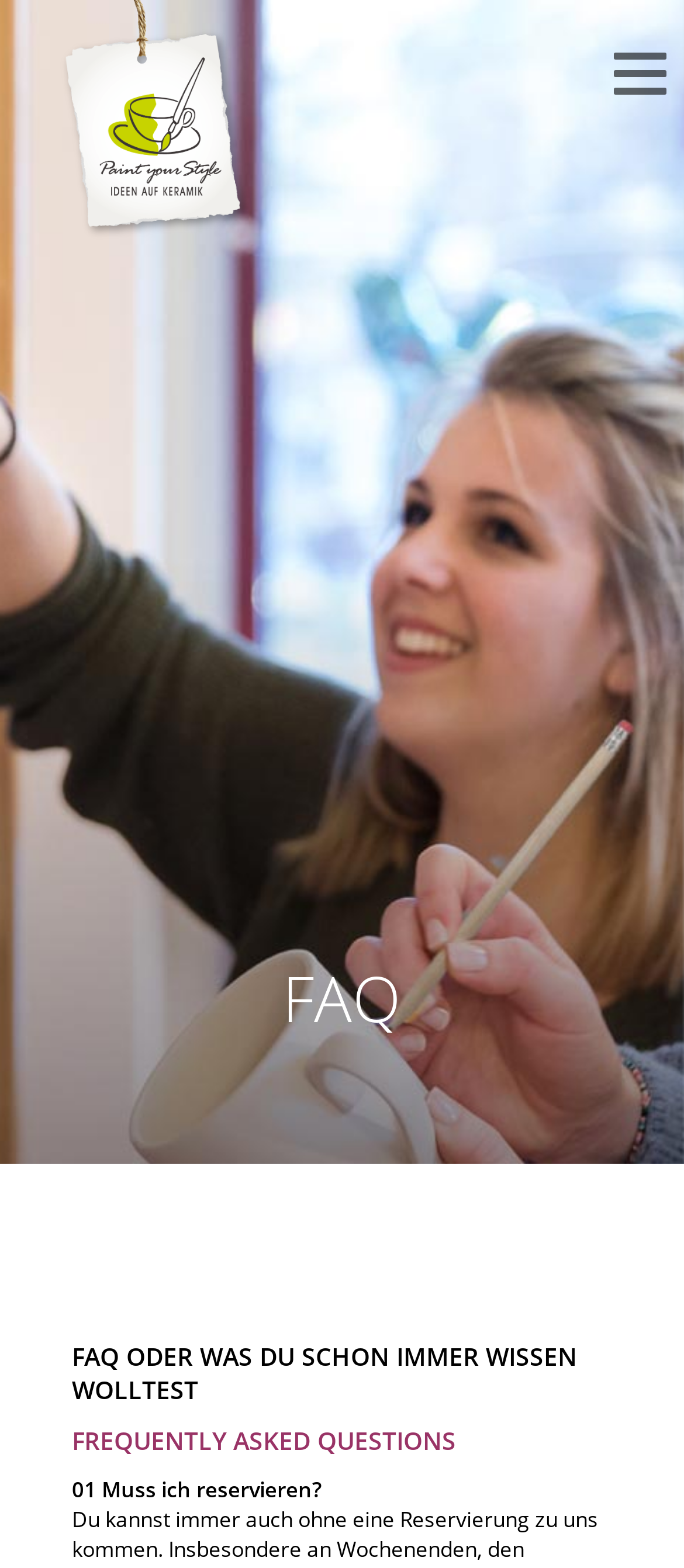How many headings are there on the webpage?
Look at the image and answer the question with a single word or phrase.

4